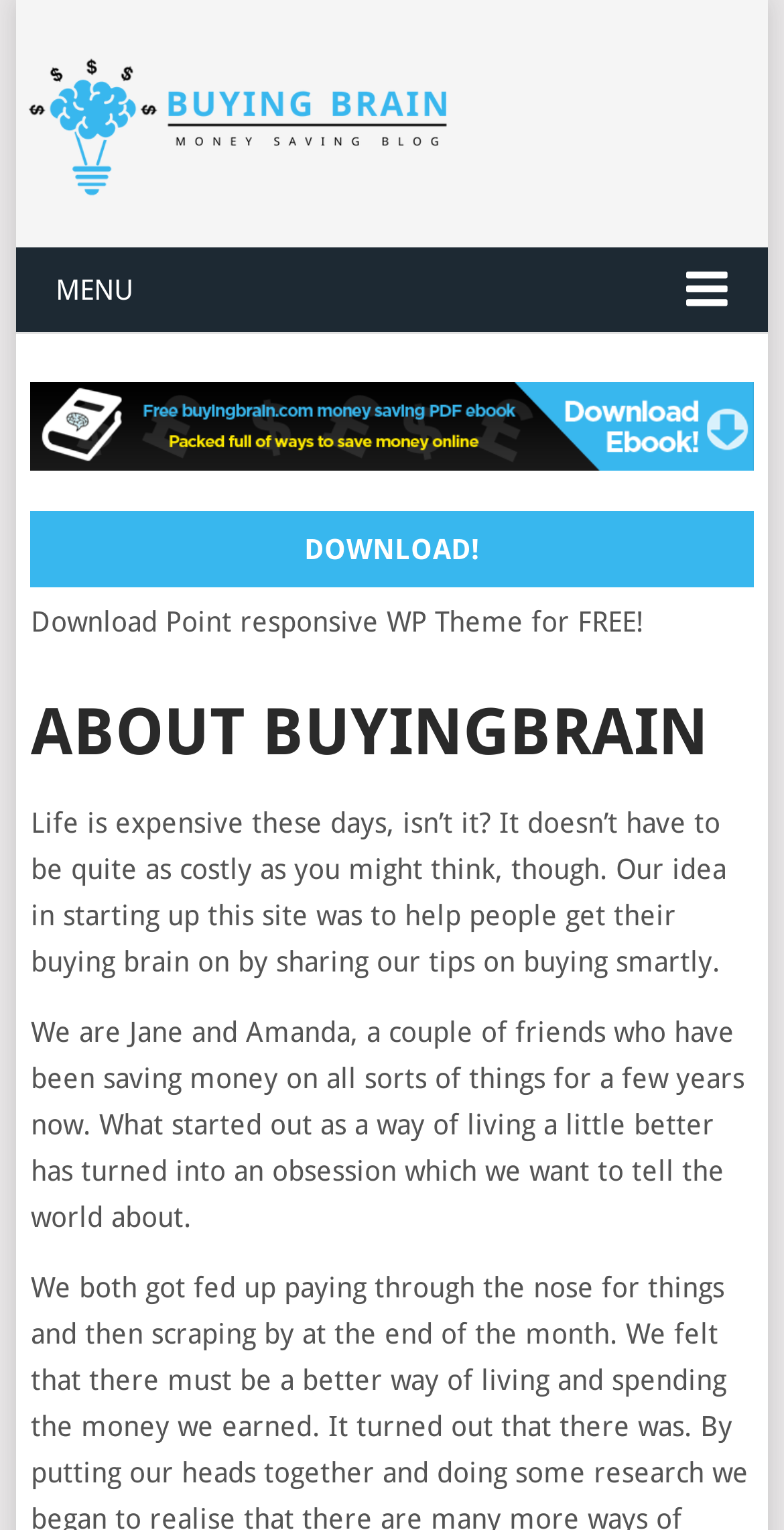What is the tone of the website?
Provide a well-explained and detailed answer to the question.

The language used in the static text elements, such as 'Life is expensive these days, isn’t it?' and 'We want to tell the world about' suggests a friendly and helpful tone, indicating that the website is approachable and willing to assist its users.